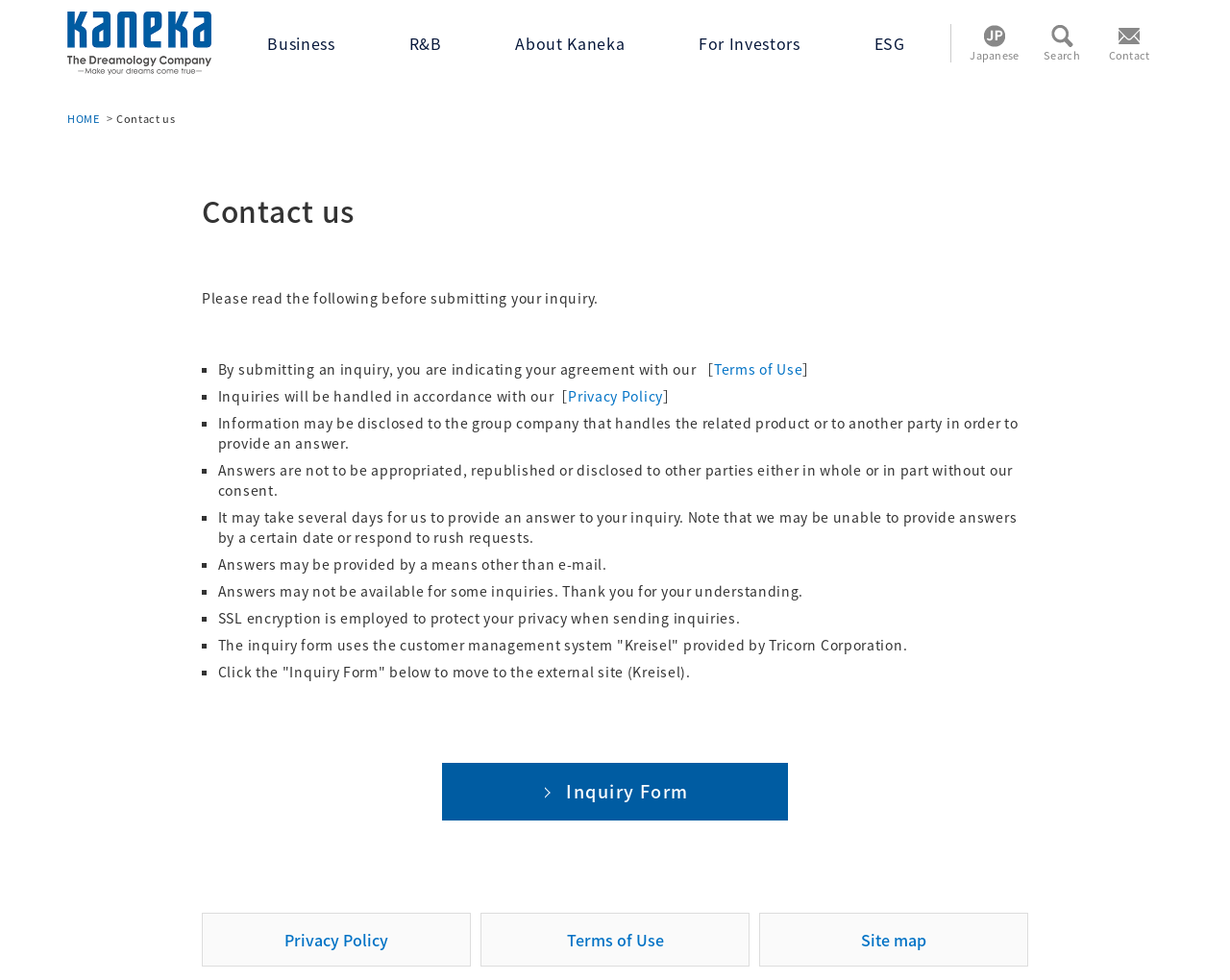Identify the bounding box coordinates of the area that should be clicked in order to complete the given instruction: "Search for something". The bounding box coordinates should be four float numbers between 0 and 1, i.e., [left, top, right, bottom].

[0.849, 0.048, 0.878, 0.065]